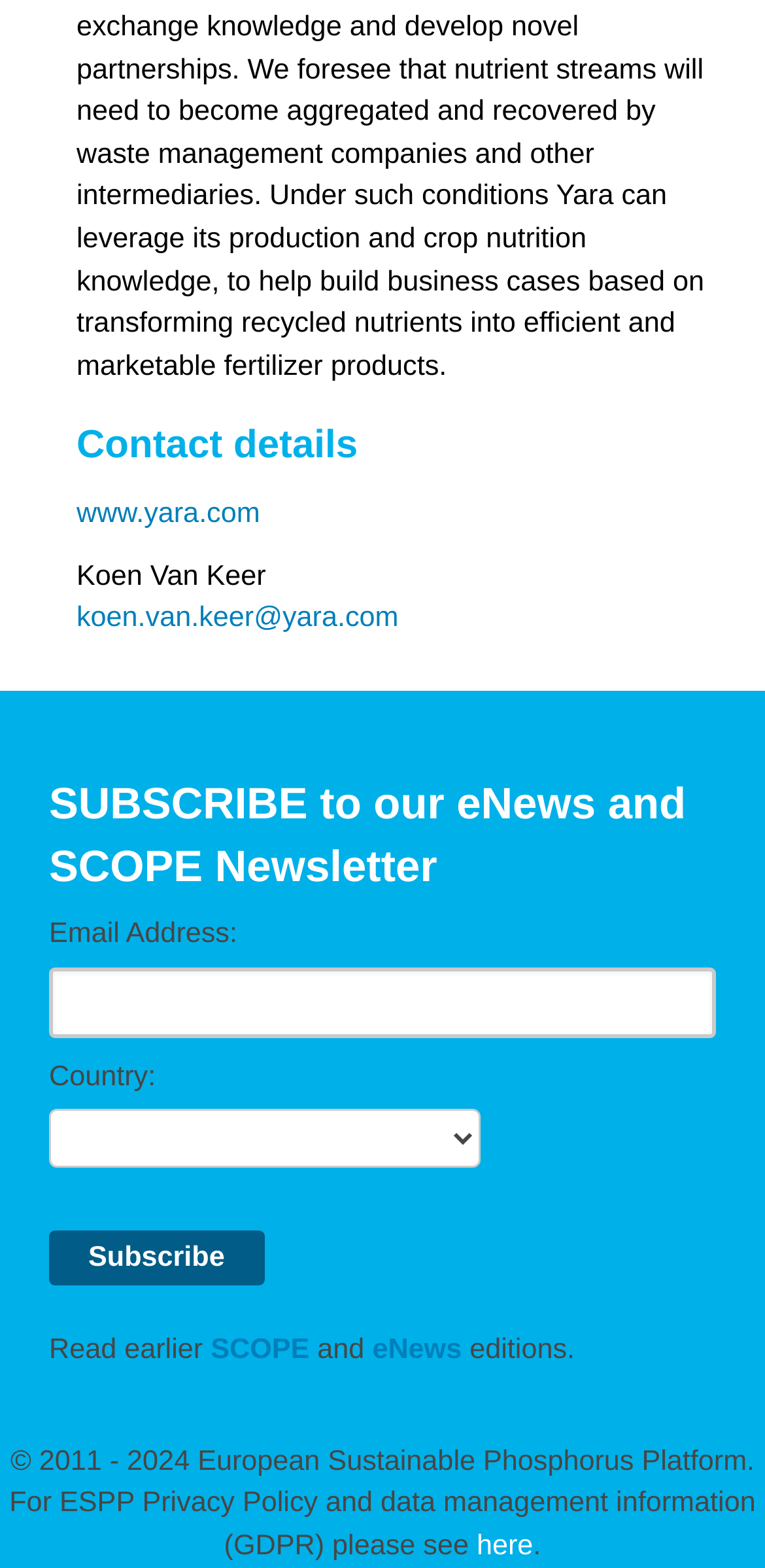Specify the bounding box coordinates for the region that must be clicked to perform the given instruction: "Click on the 'Subscribe' button".

[0.064, 0.784, 0.345, 0.82]